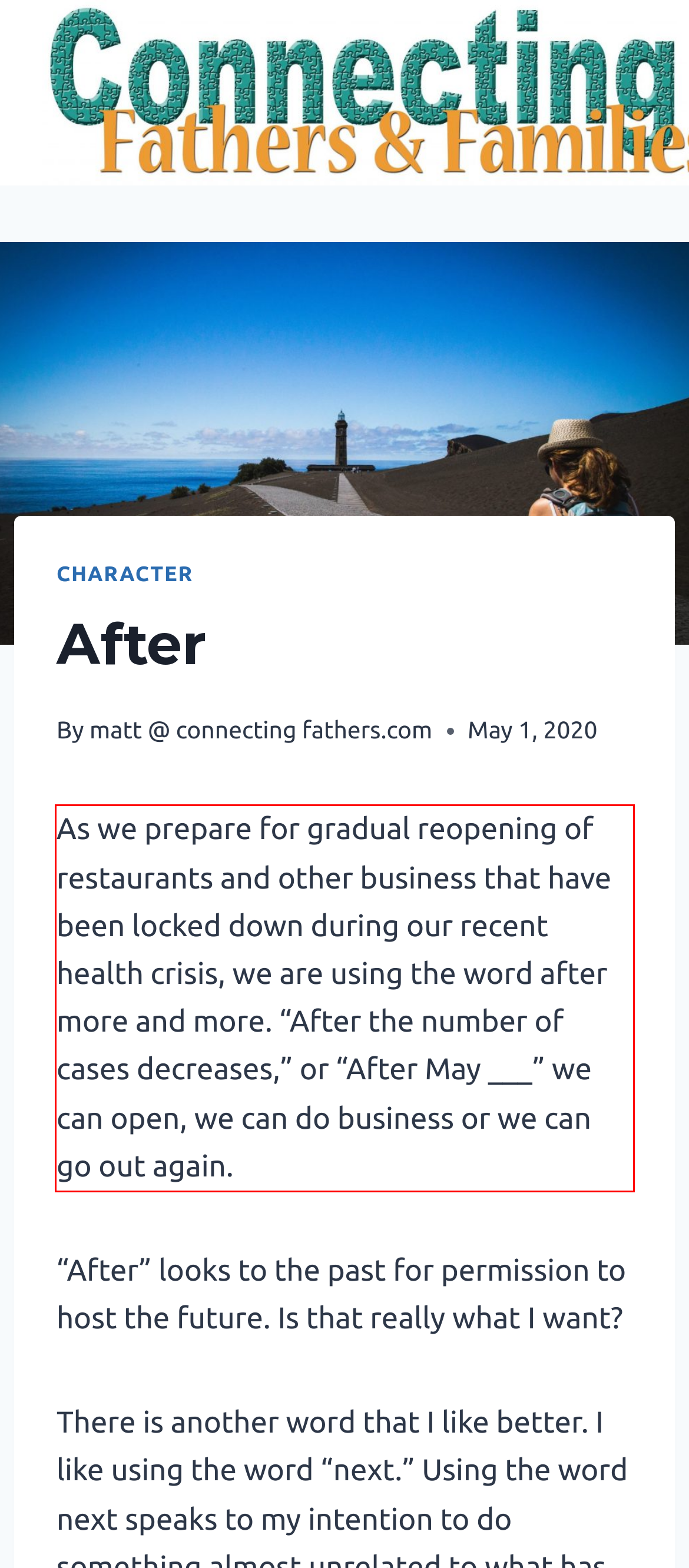Inspect the webpage screenshot that has a red bounding box and use OCR technology to read and display the text inside the red bounding box.

As we prepare for gradual reopening of restaurants and other business that have been locked down during our recent health crisis, we are using the word after more and more. “After the number of cases decreases,” or “After May ___” we can open, we can do business or we can go out again.